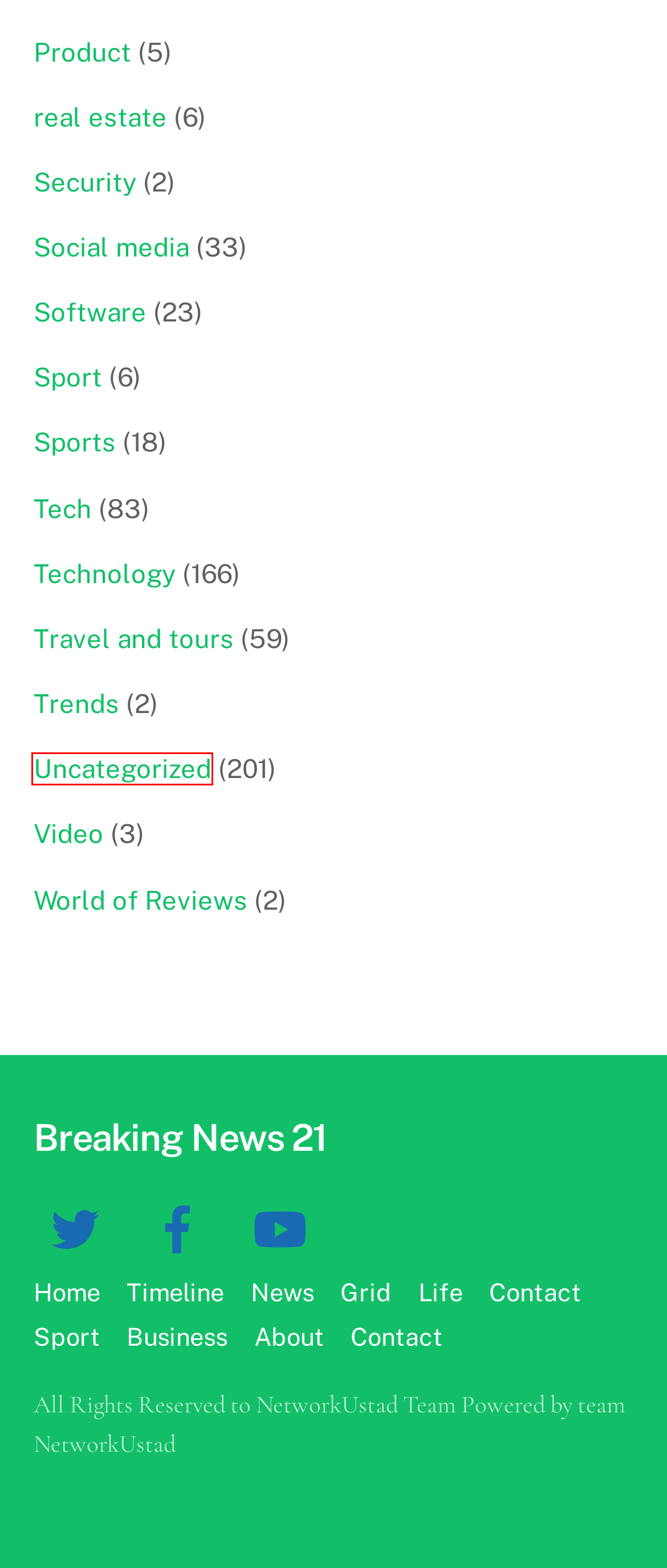After examining the screenshot of a webpage with a red bounding box, choose the most accurate webpage description that corresponds to the new page after clicking the element inside the red box. Here are the candidates:
A. Software » Breaking News 21
B. Uncategorized » Breaking News 21
C. Tech » Breaking News 21
D. real estate » Breaking News 21
E. Contact » Breaking News 21
F. Security » Breaking News 21
G. Sports » Breaking News 21
H. Grid » Breaking News 21

B